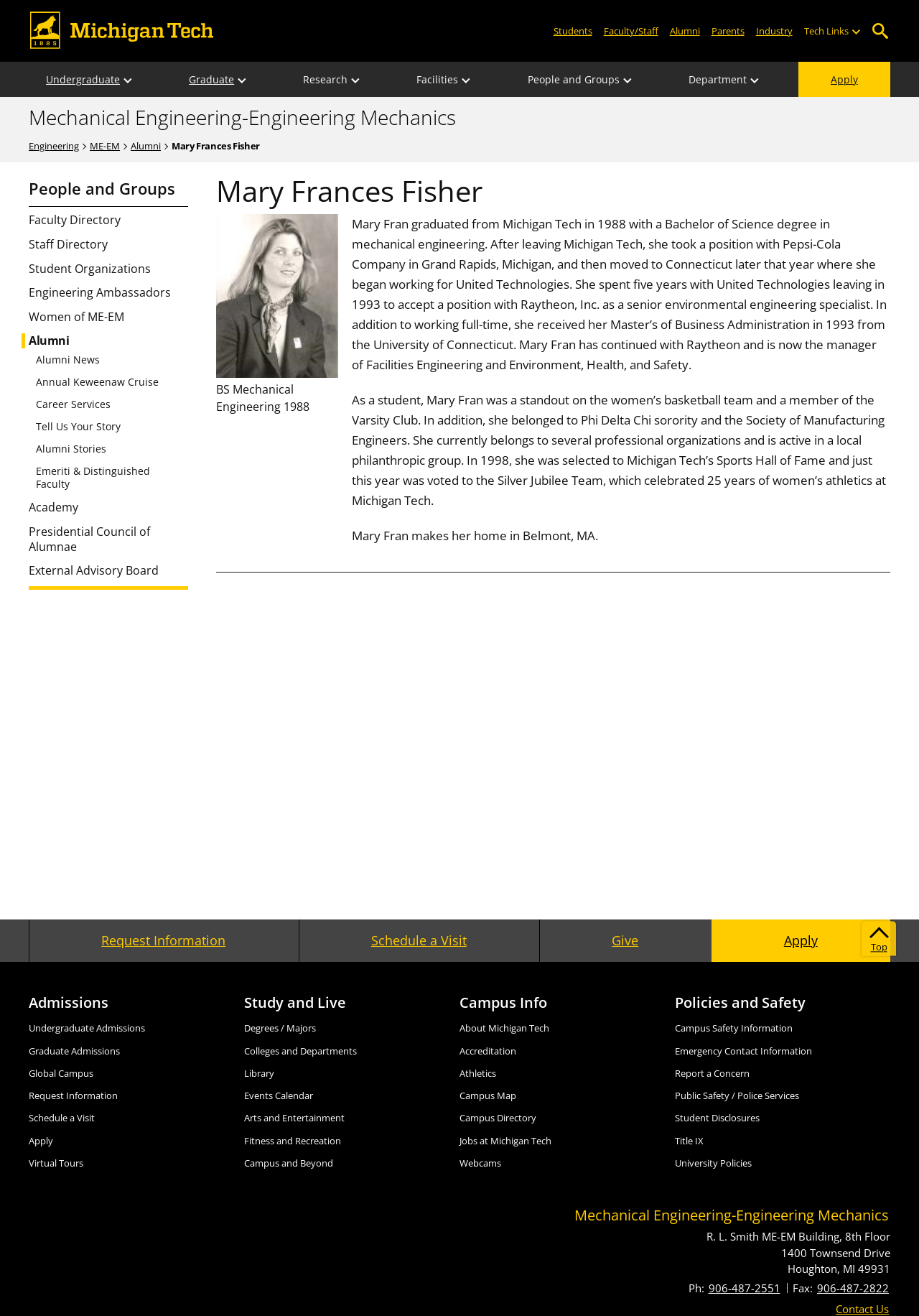Please answer the following question using a single word or phrase: 
What is the name of the university that Mary Frances Fisher attended?

Michigan Tech